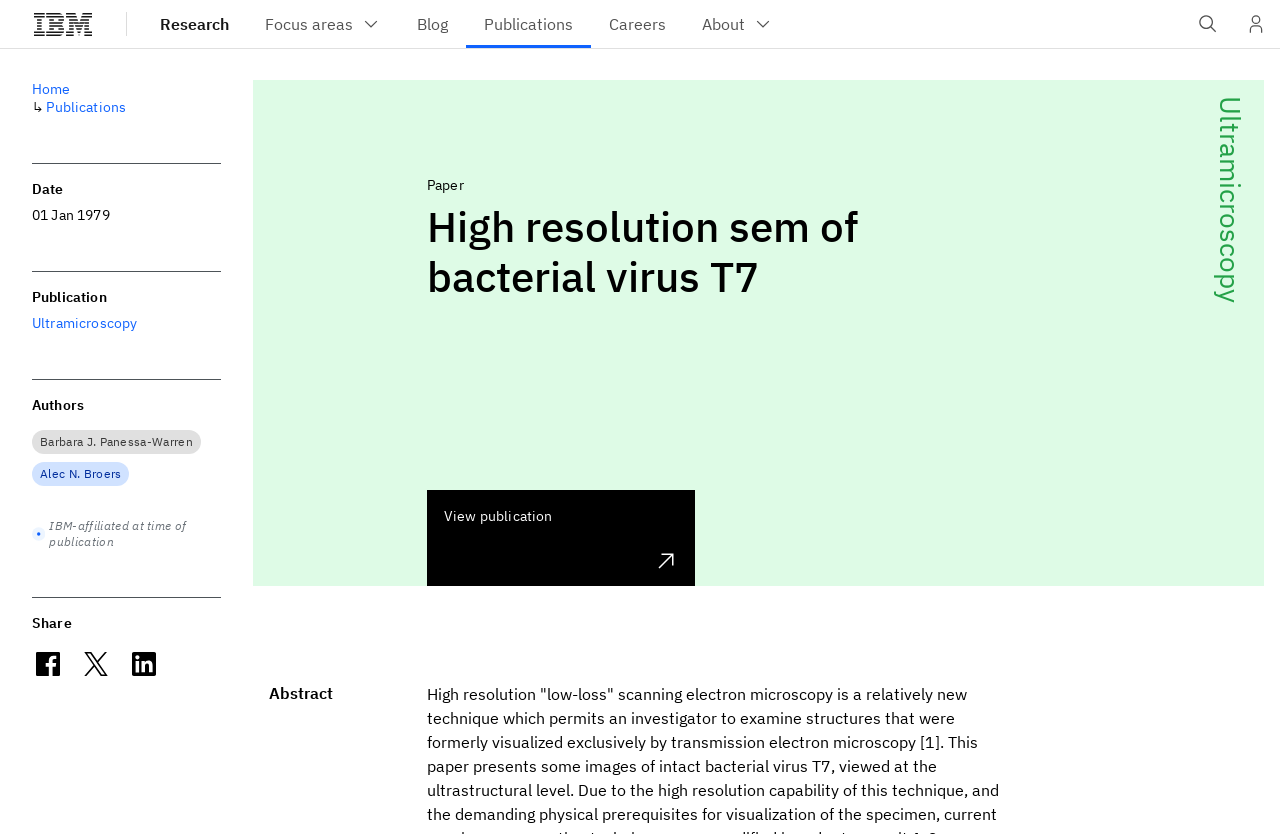Please respond to the question using a single word or phrase:
What is the date of the publication?

01 Jan 1979